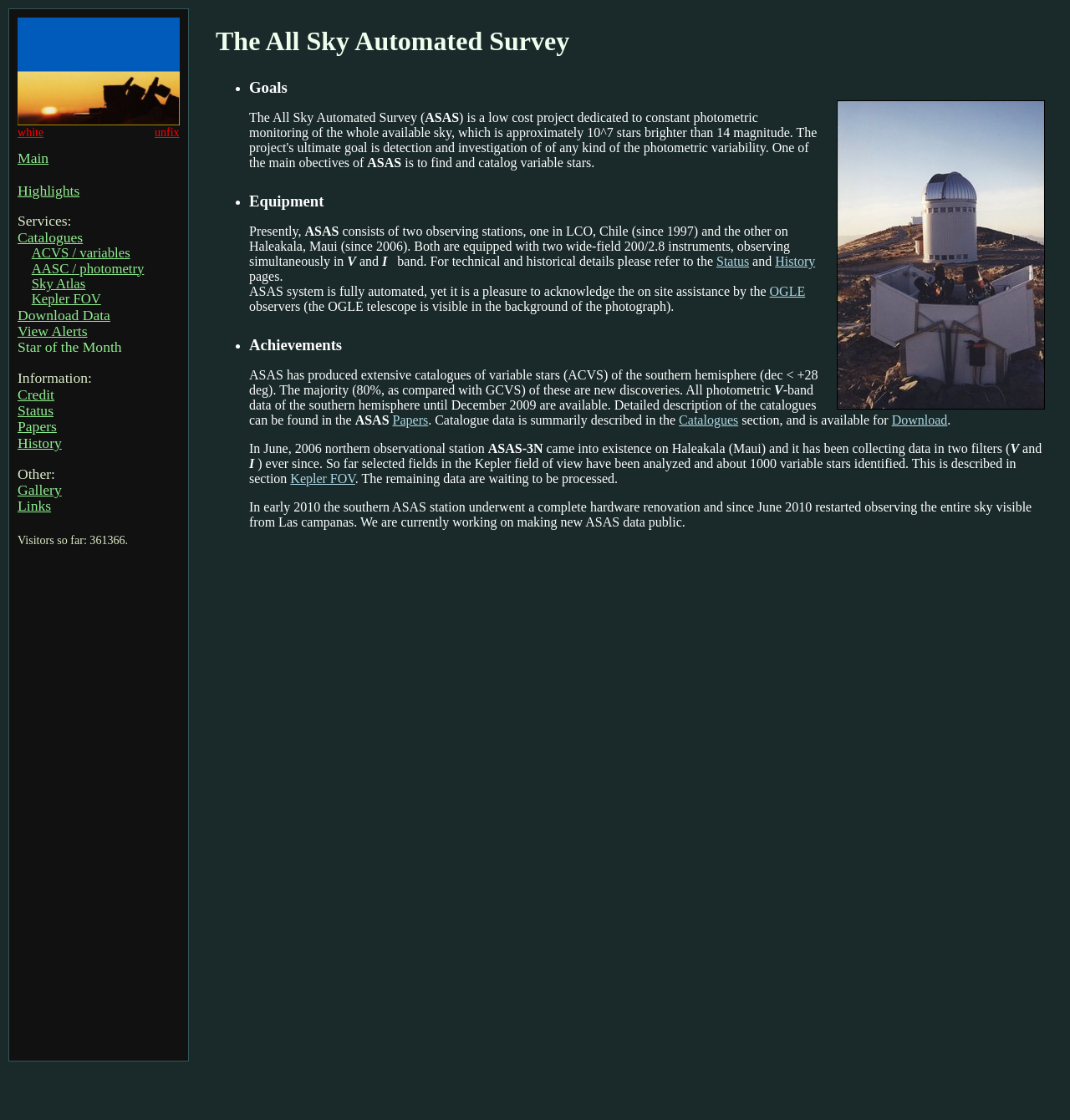Identify the bounding box coordinates of the element to click to follow this instruction: 'Check the status'. Ensure the coordinates are four float values between 0 and 1, provided as [left, top, right, bottom].

[0.67, 0.227, 0.7, 0.24]